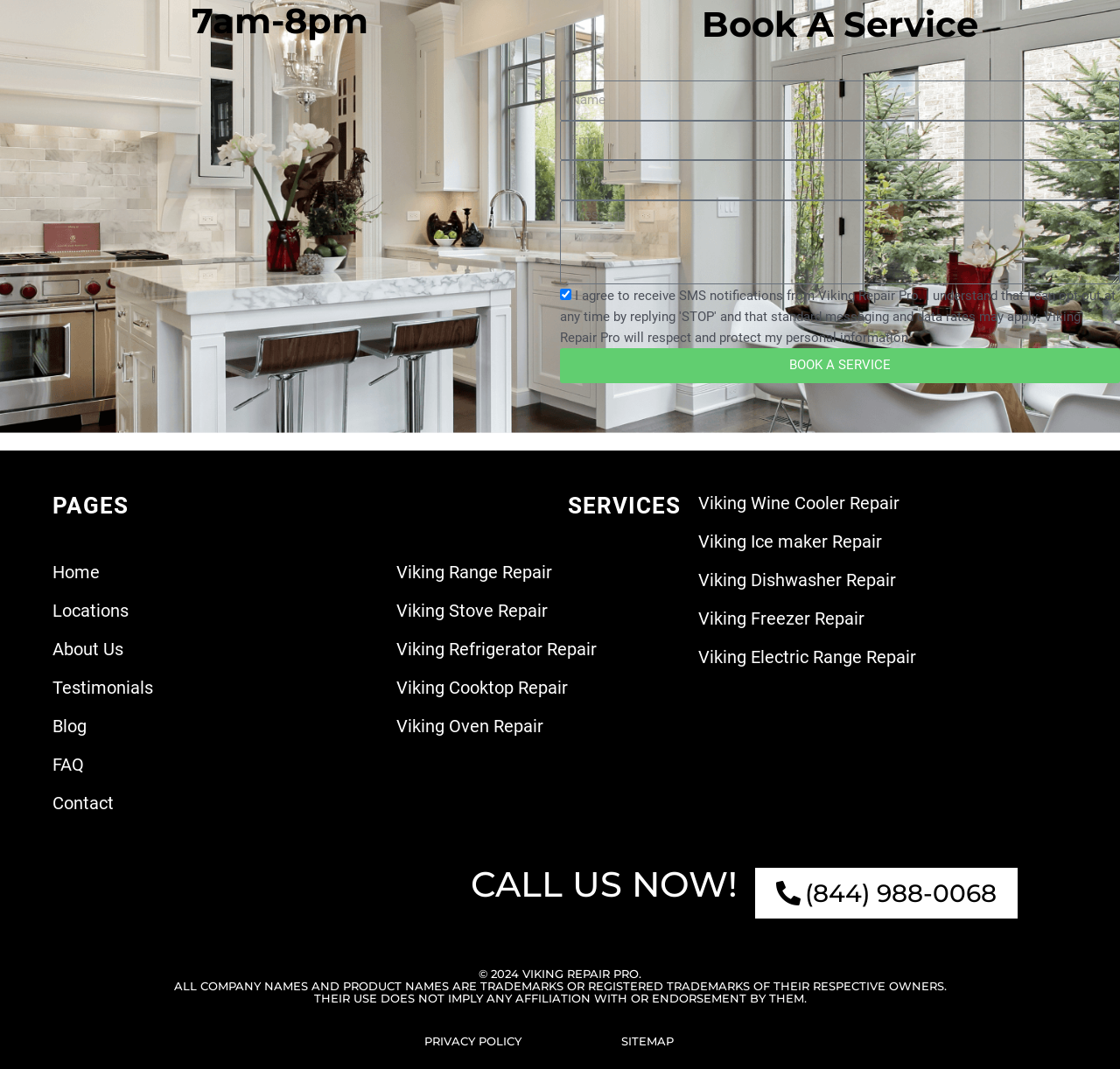Determine the bounding box coordinates of the section I need to click to execute the following instruction: "Click the 'BOOK A SERVICE' button". Provide the coordinates as four float numbers between 0 and 1, i.e., [left, top, right, bottom].

[0.5, 0.325, 1.0, 0.358]